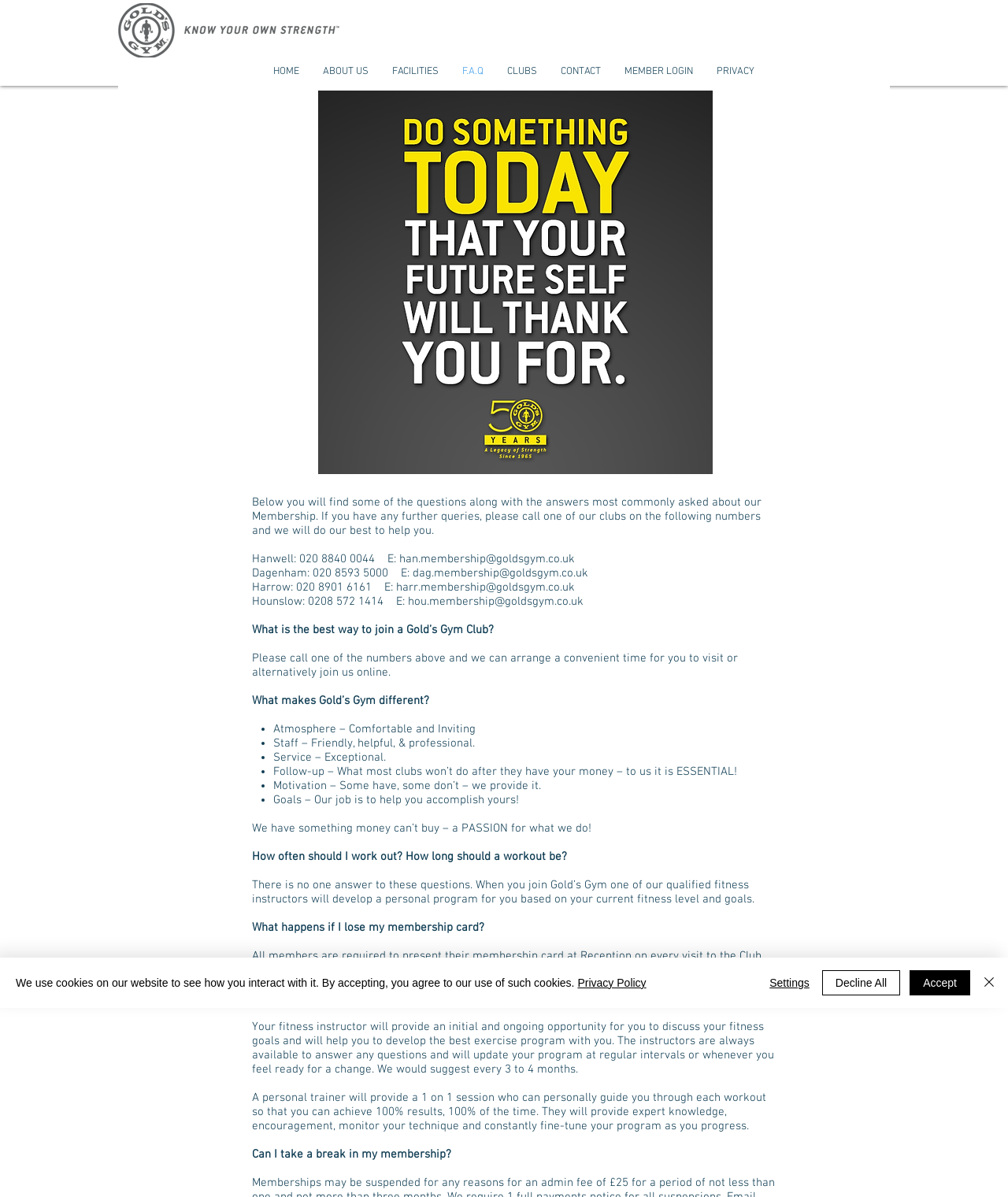Respond with a single word or phrase for the following question: 
What is the difference between a fitness instructor and a personal trainer?

Fitness instructor provides group guidance, personal trainer provides 1-on-1 guidance